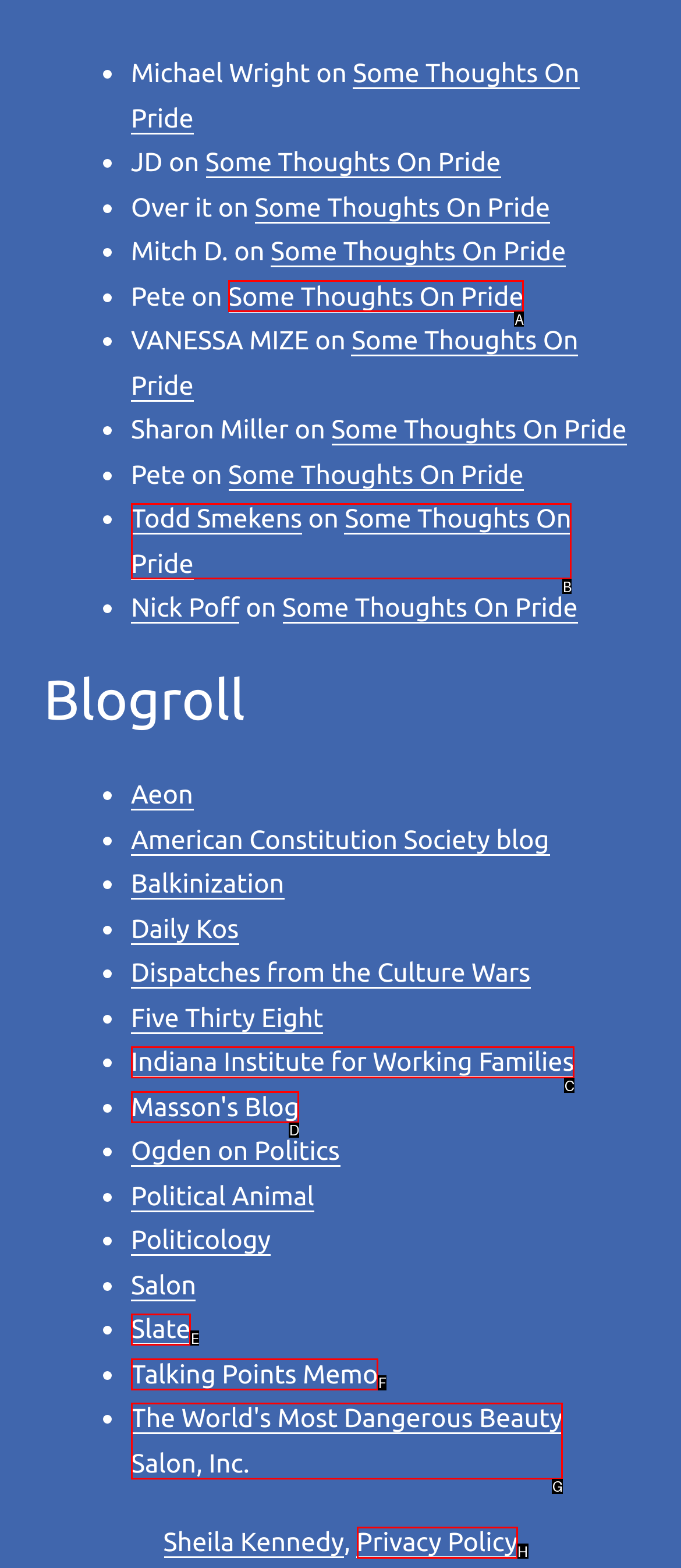Identify the correct HTML element to click for the task: read privacy policy. Provide the letter of your choice.

H